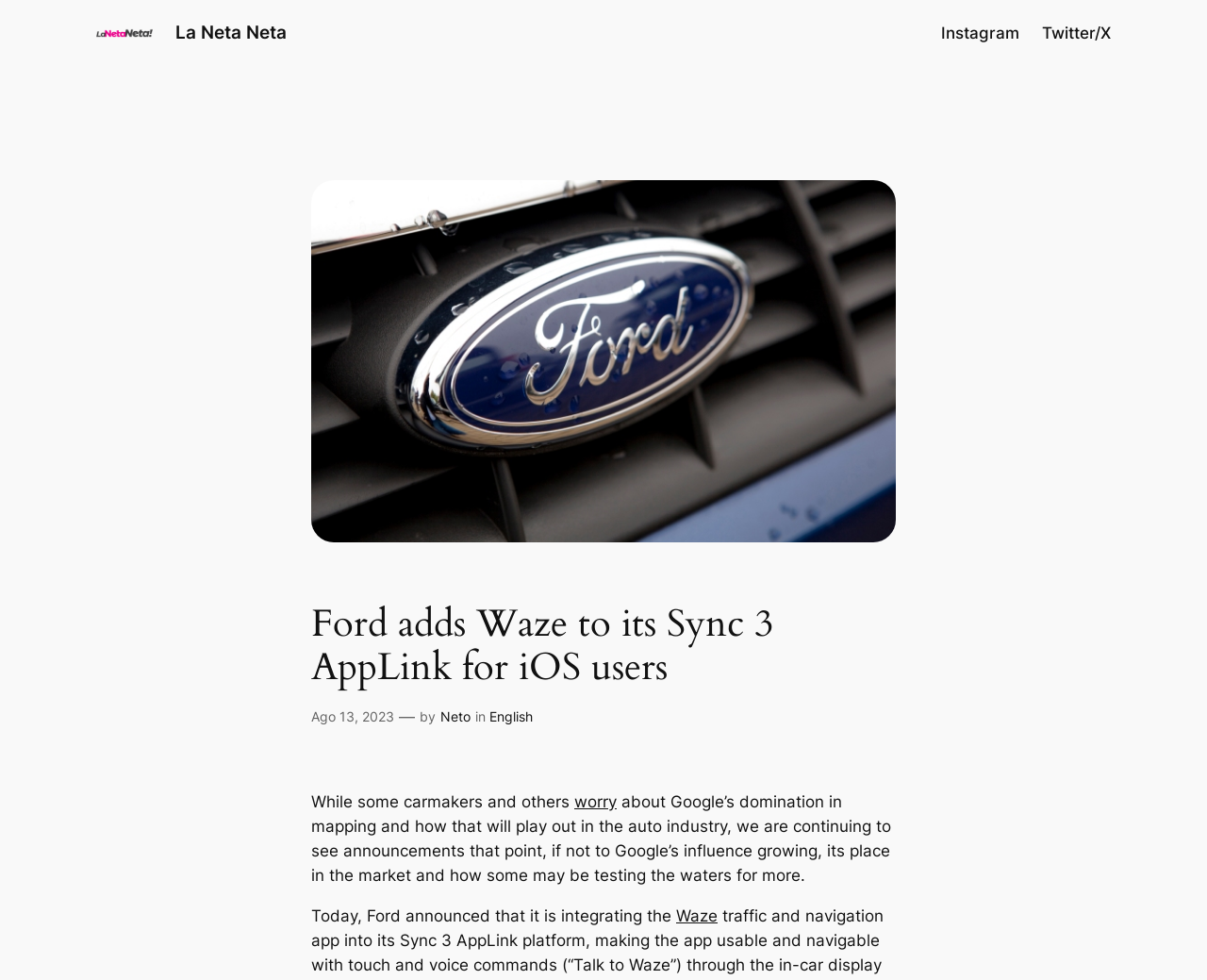Who wrote the article?
Based on the visual content, answer with a single word or a brief phrase.

Neto